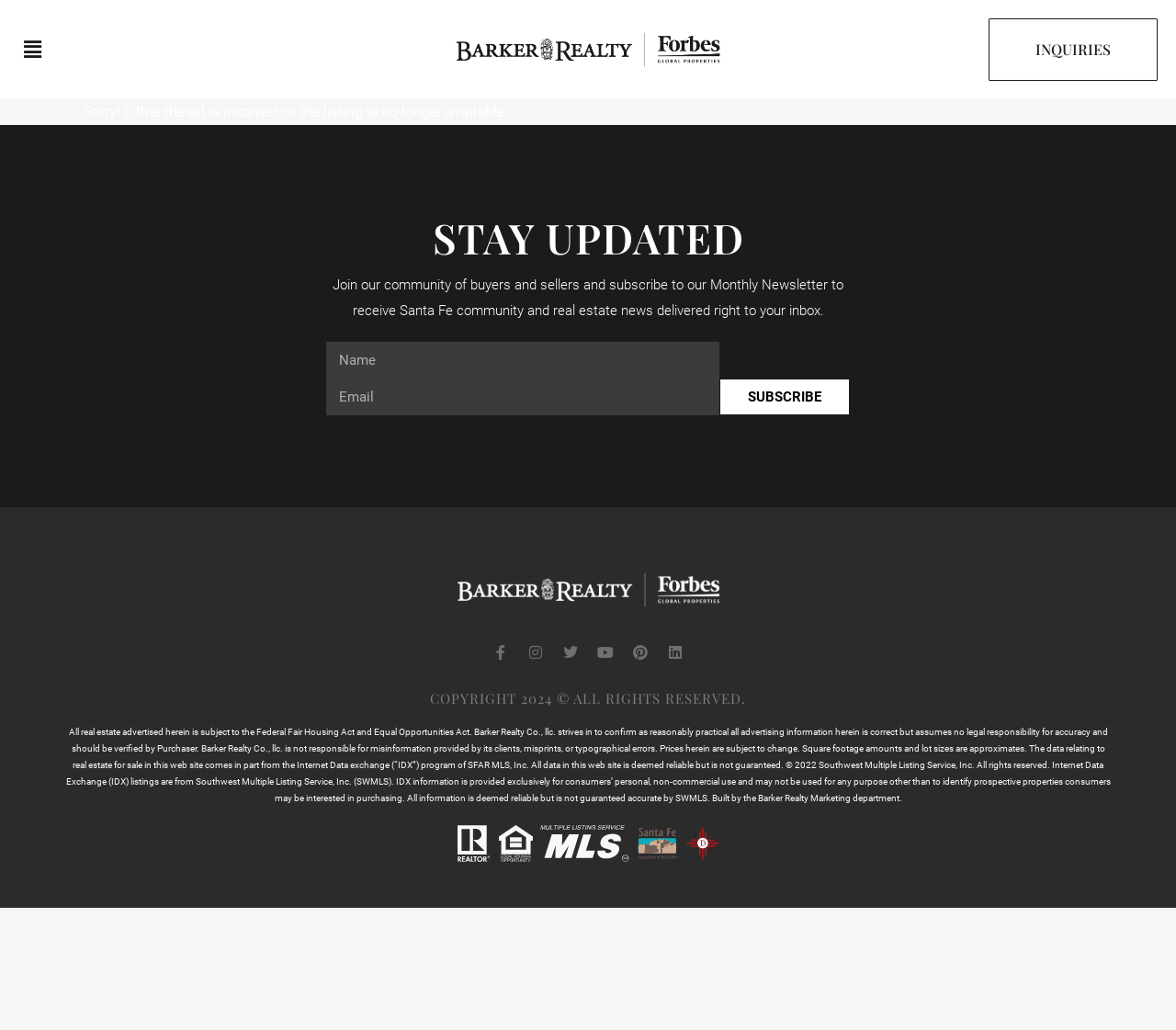Offer a meticulous description of the webpage's structure and content.

This webpage is a luxury real estate properties page from Barker Realty. At the top left, there is a menu toggle button. Next to it, there are two links, one with no text and another labeled "INQUIRIES". Below these elements, there is a static text apologizing for an incorrect URL or unavailable listing.

In the middle of the page, there is a section with a heading "STAY UPDATED" and a paragraph of text inviting users to join a community of buyers and sellers and subscribe to a monthly newsletter. Below this, there are two required text boxes for "Name" and "Email" and a "SUBSCRIBE" button.

On the right side of the page, there is a Barker Realty Forbes Global Properties logo image. Below the logo, there are social media links to Facebook, Instagram, Twitter, YouTube, Pinterest, and LinkedIn.

At the bottom of the page, there is a copyright notice for 2024 and a disclaimer text about the accuracy of the real estate information provided, including a notice about the Federal Fair Housing Act and Equal Opportunities Act.